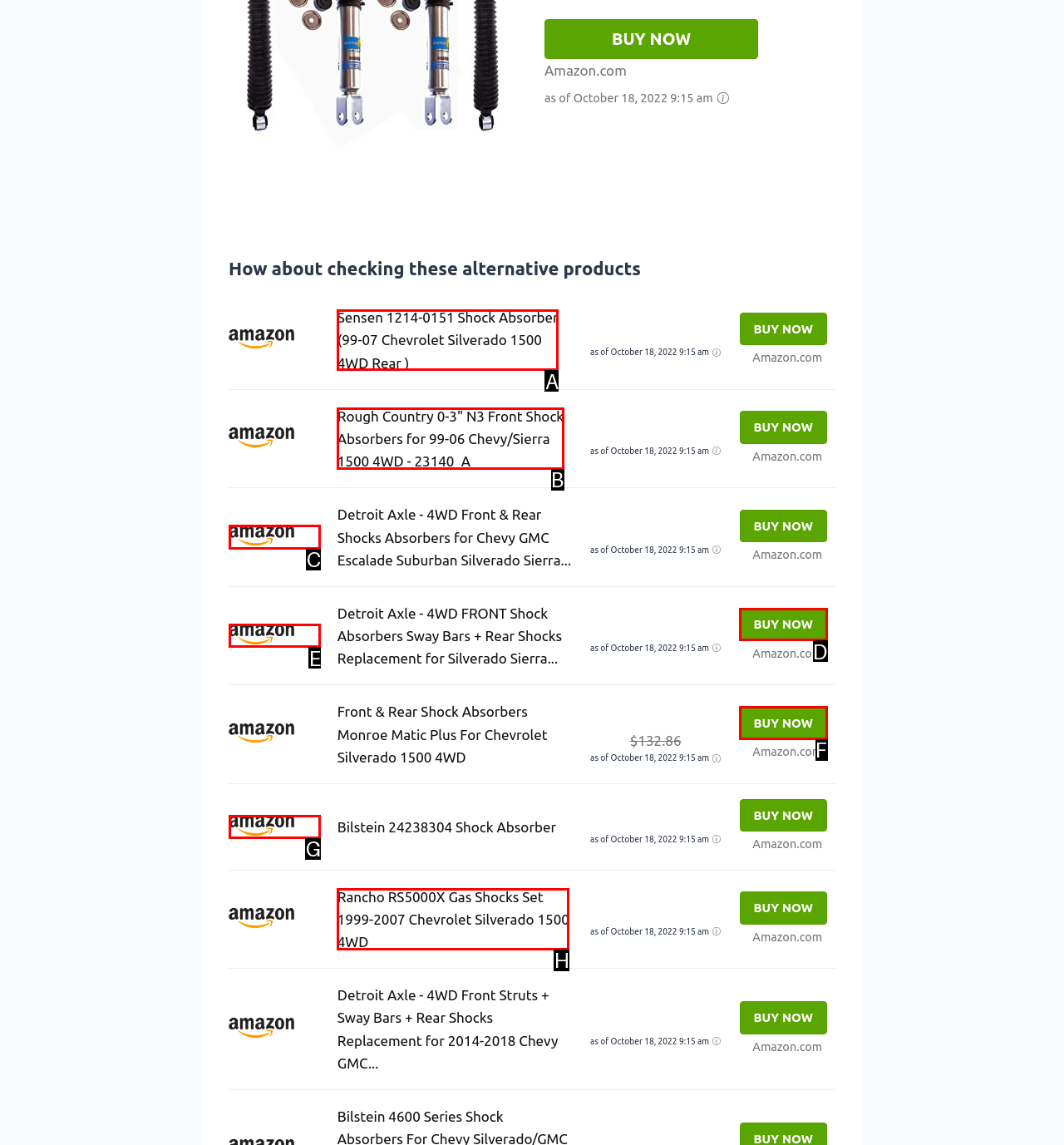From the options shown, which one fits the description: alt="amazon.com"? Respond with the appropriate letter.

E